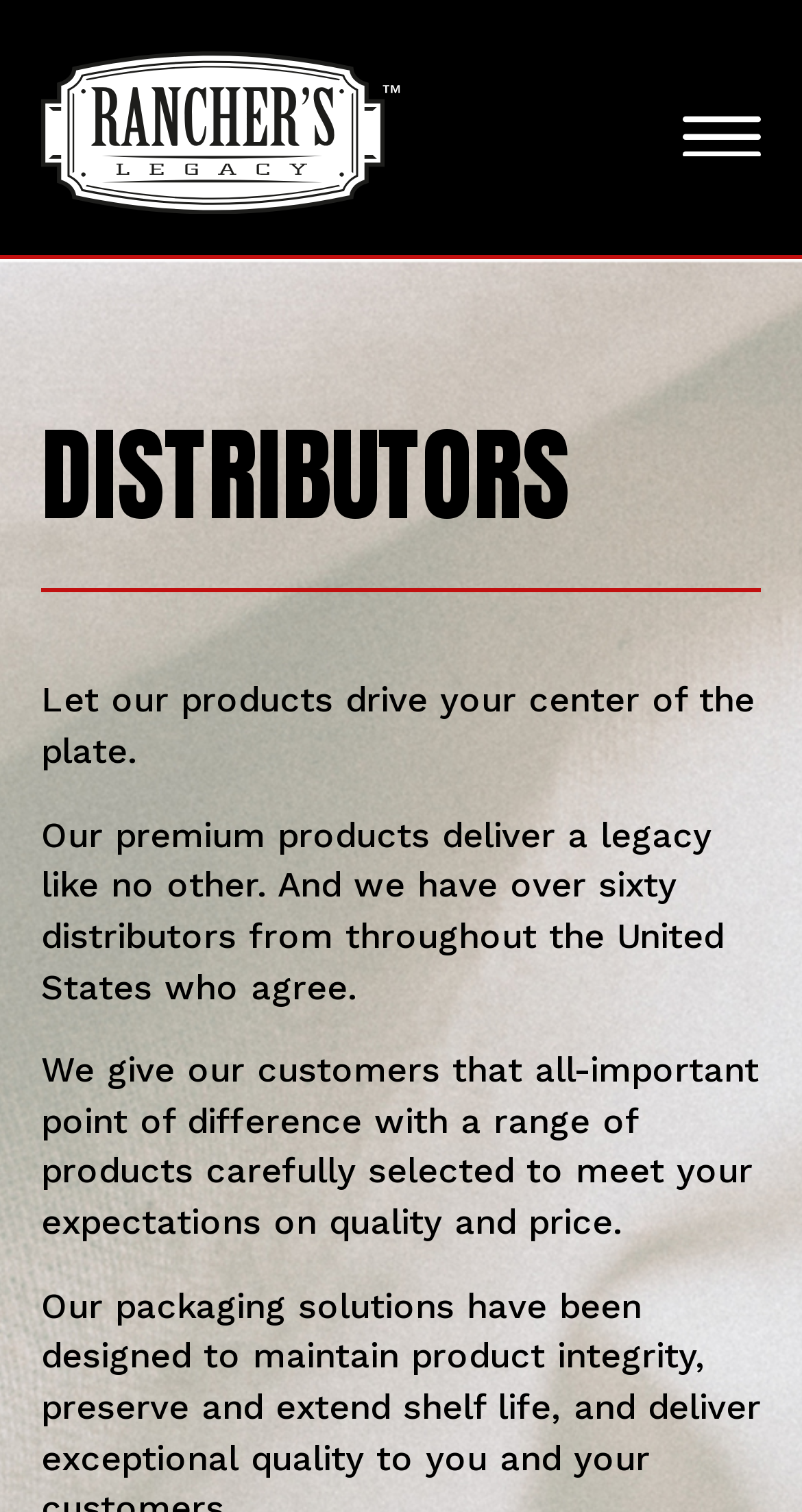Can you identify the bounding box coordinates of the clickable region needed to carry out this instruction: 'go to the food safety page'? The coordinates should be four float numbers within the range of 0 to 1, stated as [left, top, right, bottom].

[0.051, 0.273, 0.29, 0.309]